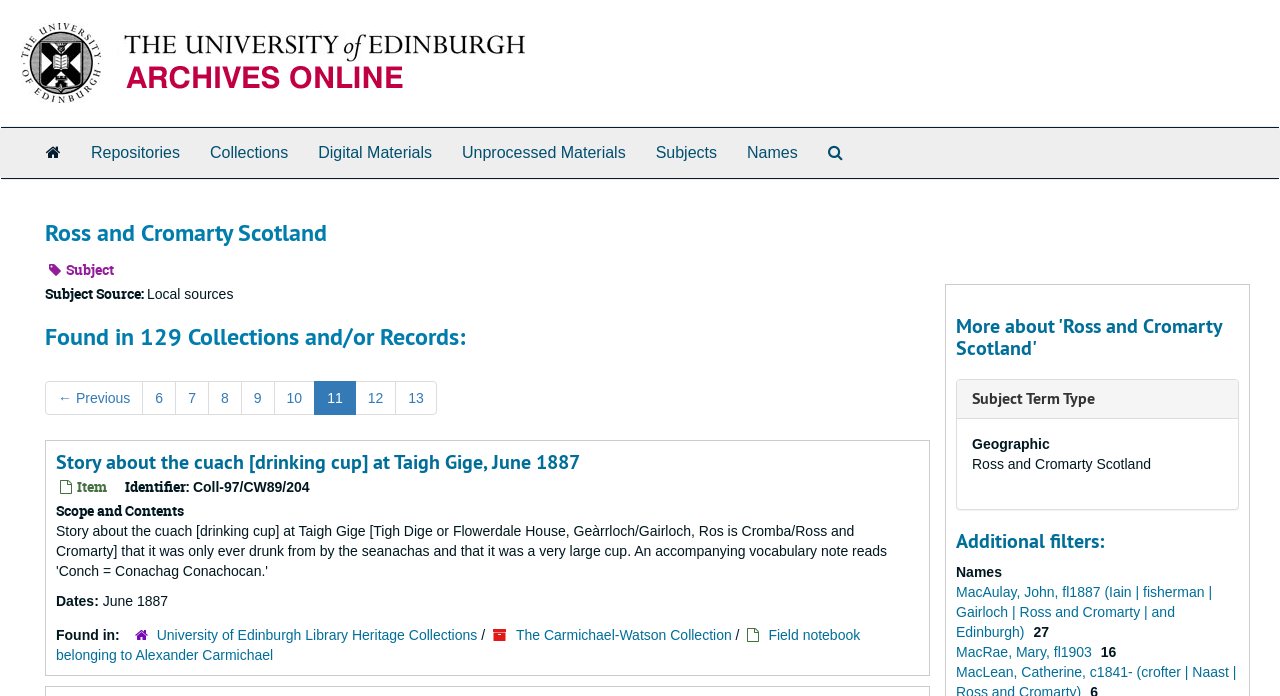What is the geographic term type of the subject?
Provide a detailed and well-explained answer to the question.

The question asks for the geographic term type of the subject. By looking at the webpage, we can see that the subject term type is displayed as 'Geographic' in the section 'Subject Term Type'.